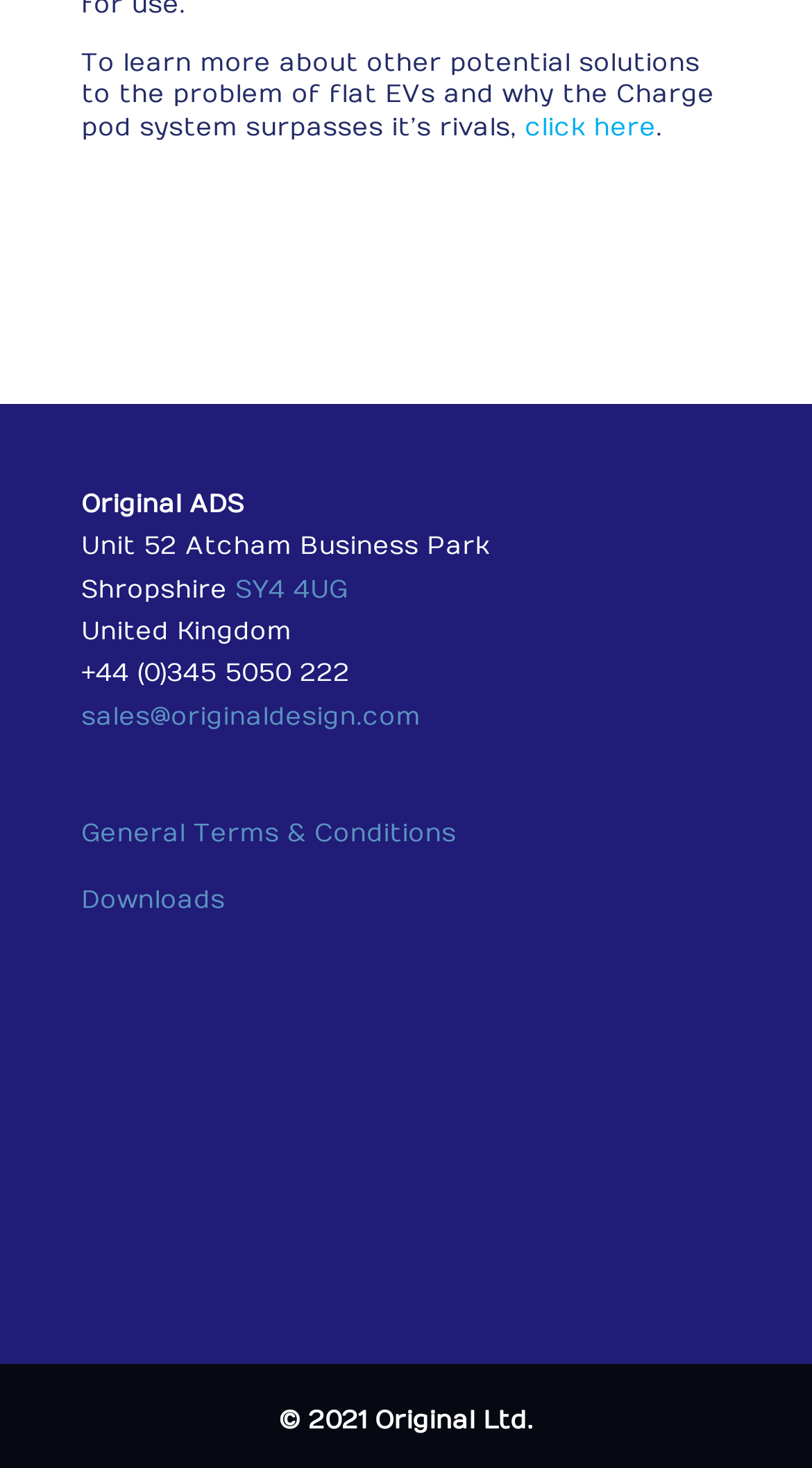Determine the coordinates of the bounding box for the clickable area needed to execute this instruction: "click here to learn more".

[0.646, 0.076, 0.808, 0.096]